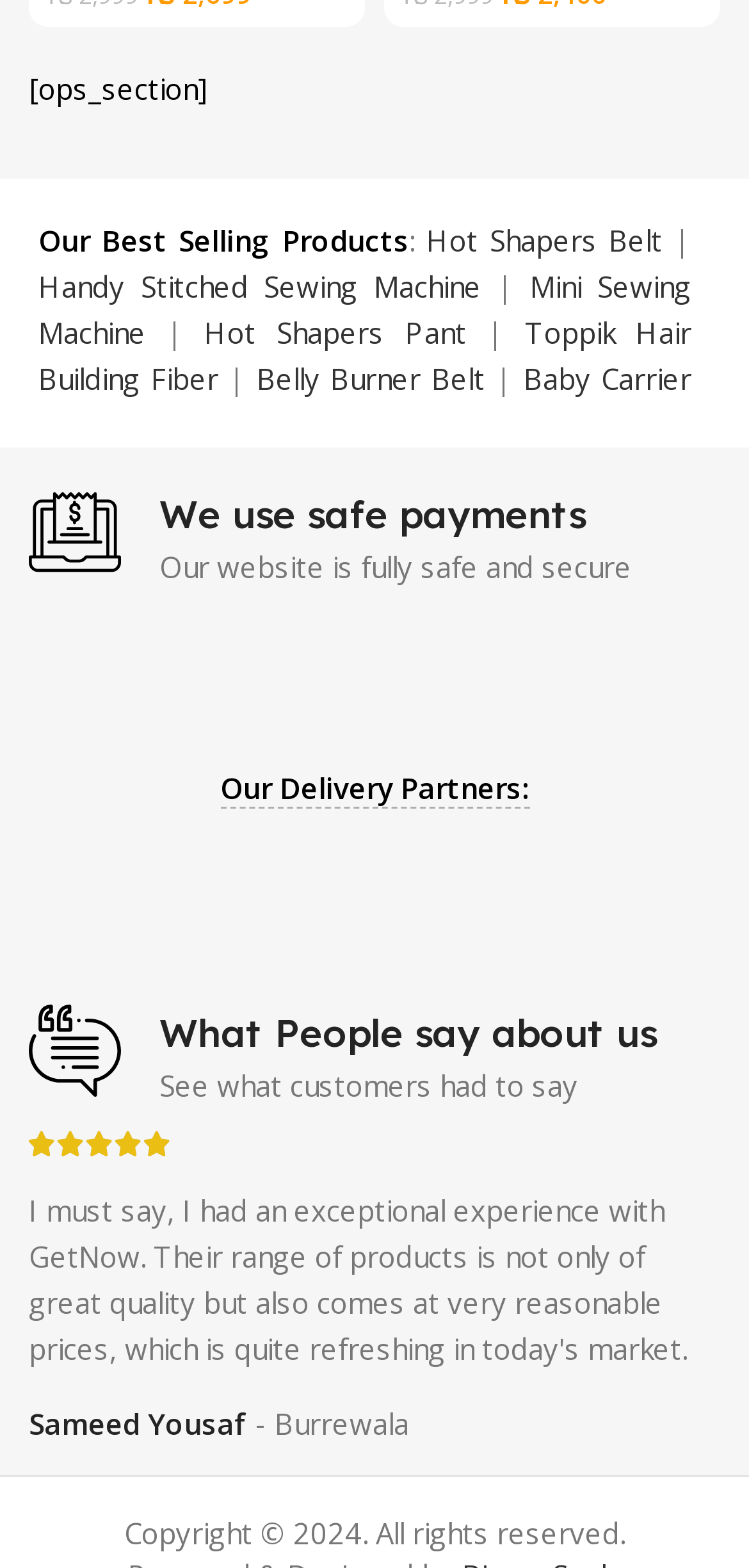Please identify the bounding box coordinates of the area that needs to be clicked to fulfill the following instruction: "Follow on Facebook."

None